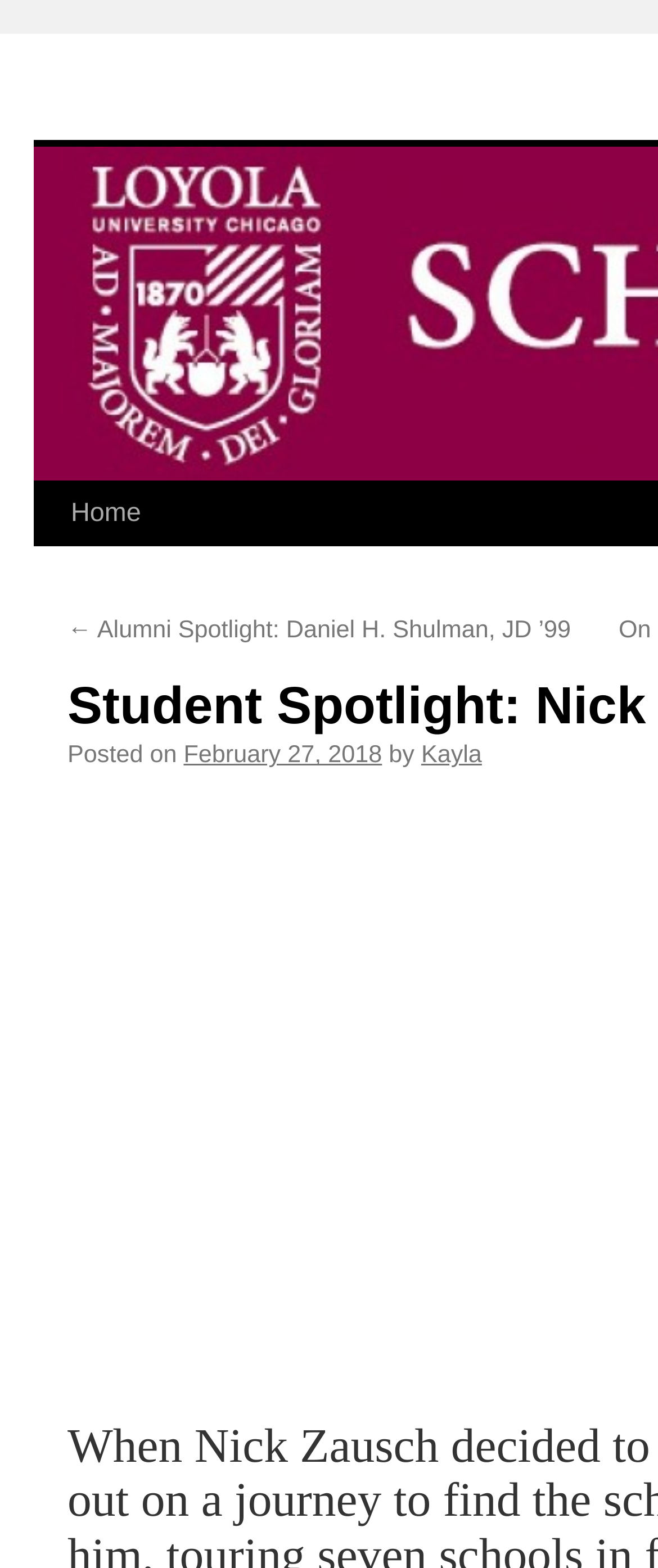Please provide the bounding box coordinates for the UI element as described: "February 27, 2018". The coordinates must be four floats between 0 and 1, represented as [left, top, right, bottom].

[0.279, 0.474, 0.581, 0.491]